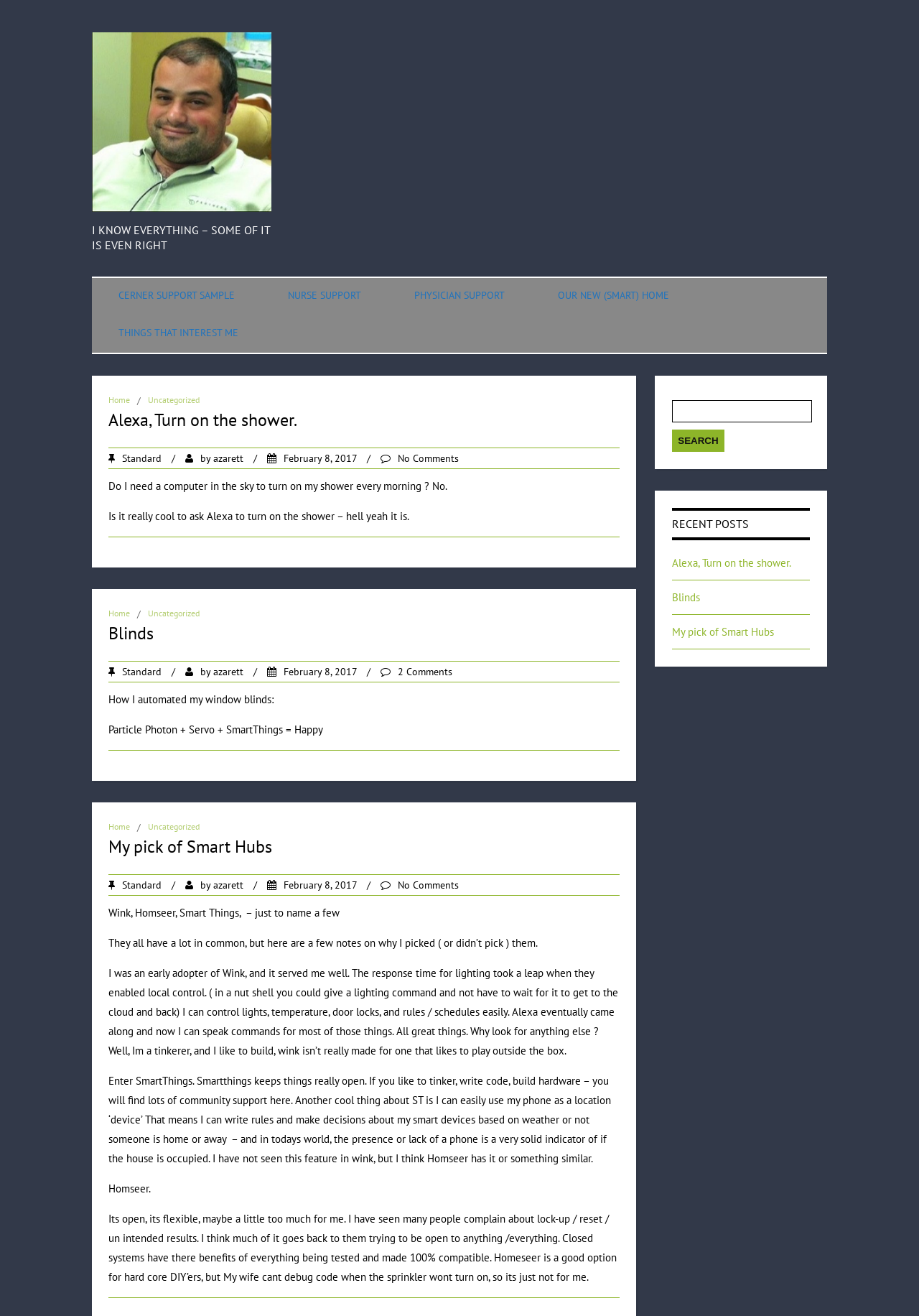From the details in the image, provide a thorough response to the question: What is the author of the blog posts?

I found the author of the blog posts by looking at the static text elements that contain the author's name. The author's name is 'azarett' which is mentioned in each blog post.